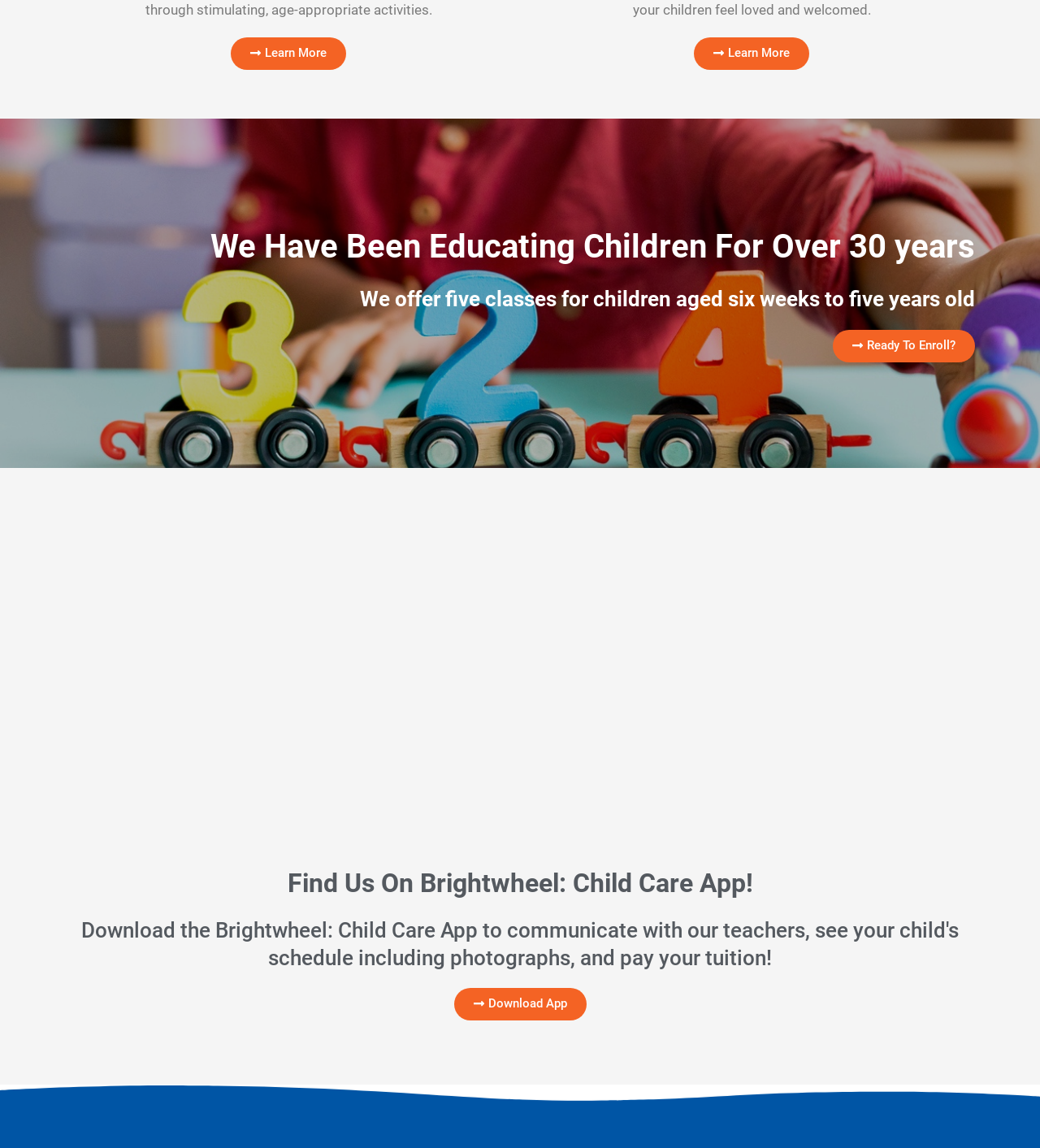What can be done on the Brightwheel app?
Using the visual information from the image, give a one-word or short-phrase answer.

communicate with teachers, see schedule, pay tuition